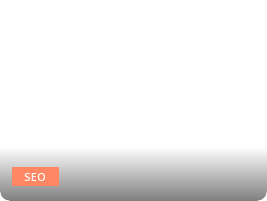What is the shape of the button?
Look at the webpage screenshot and answer the question with a detailed explanation.

The caption describes the button as a 'rectangular button', which implies that the button has a rectangular shape.